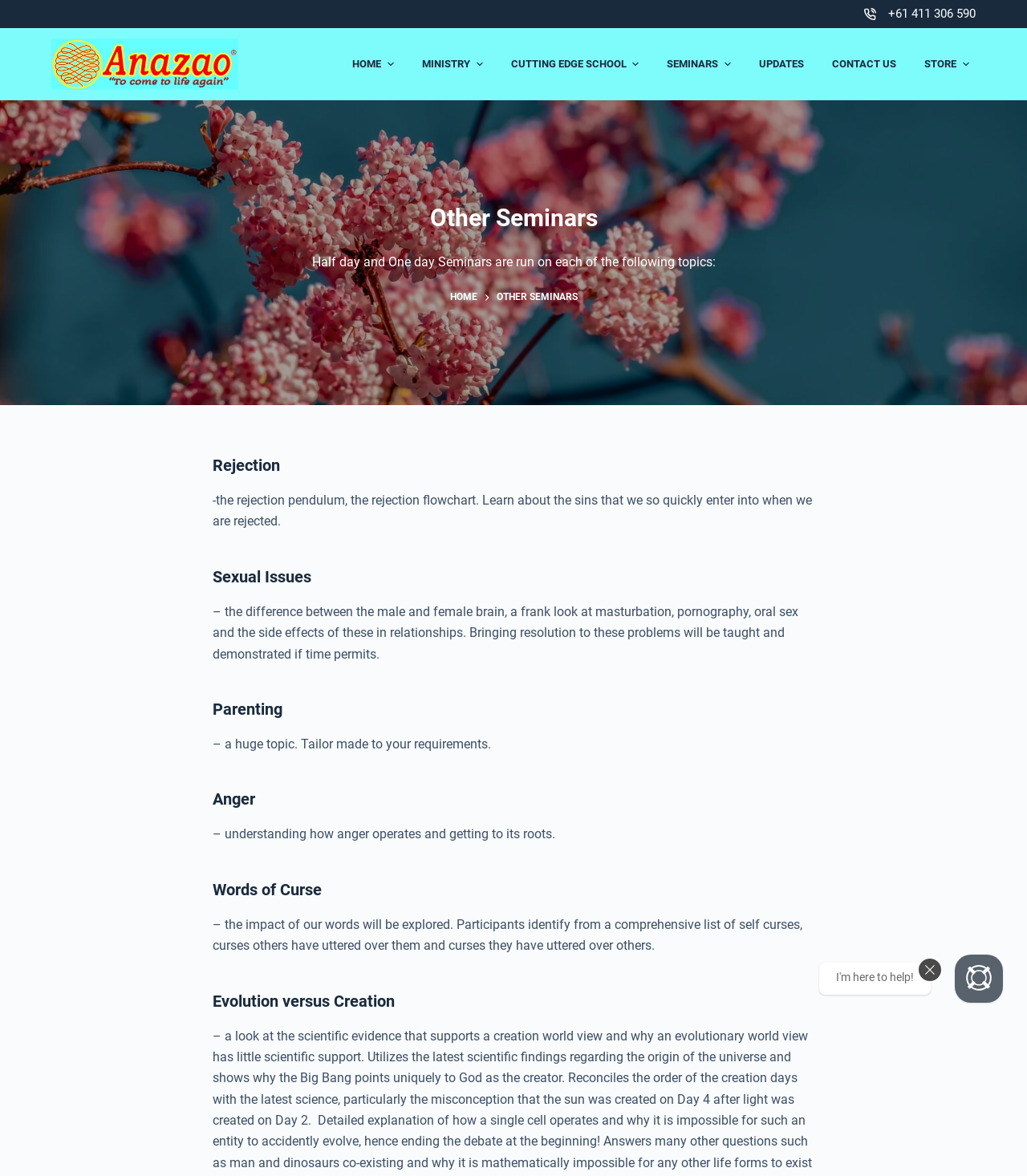Given the description of the UI element: "Home", predict the bounding box coordinates in the form of [left, top, right, bottom], with each value being a float between 0 and 1.

[0.337, 0.024, 0.39, 0.085]